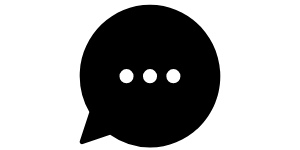Describe every aspect of the image in depth.

The image features a stylized speech bubble icon, typically used to represent communication or messaging. Inside the bubble, there are three dots arranged in a horizontal line, symbolizing an ongoing conversation or an indication that the response is pending. This icon is often associated with chat applications or social media platforms, illustrating the concept of dialogue and engagement in online interactions. It conveys the idea of connectivity and the exchange of ideas or messages, making it a recognizable symbol in digital communications.